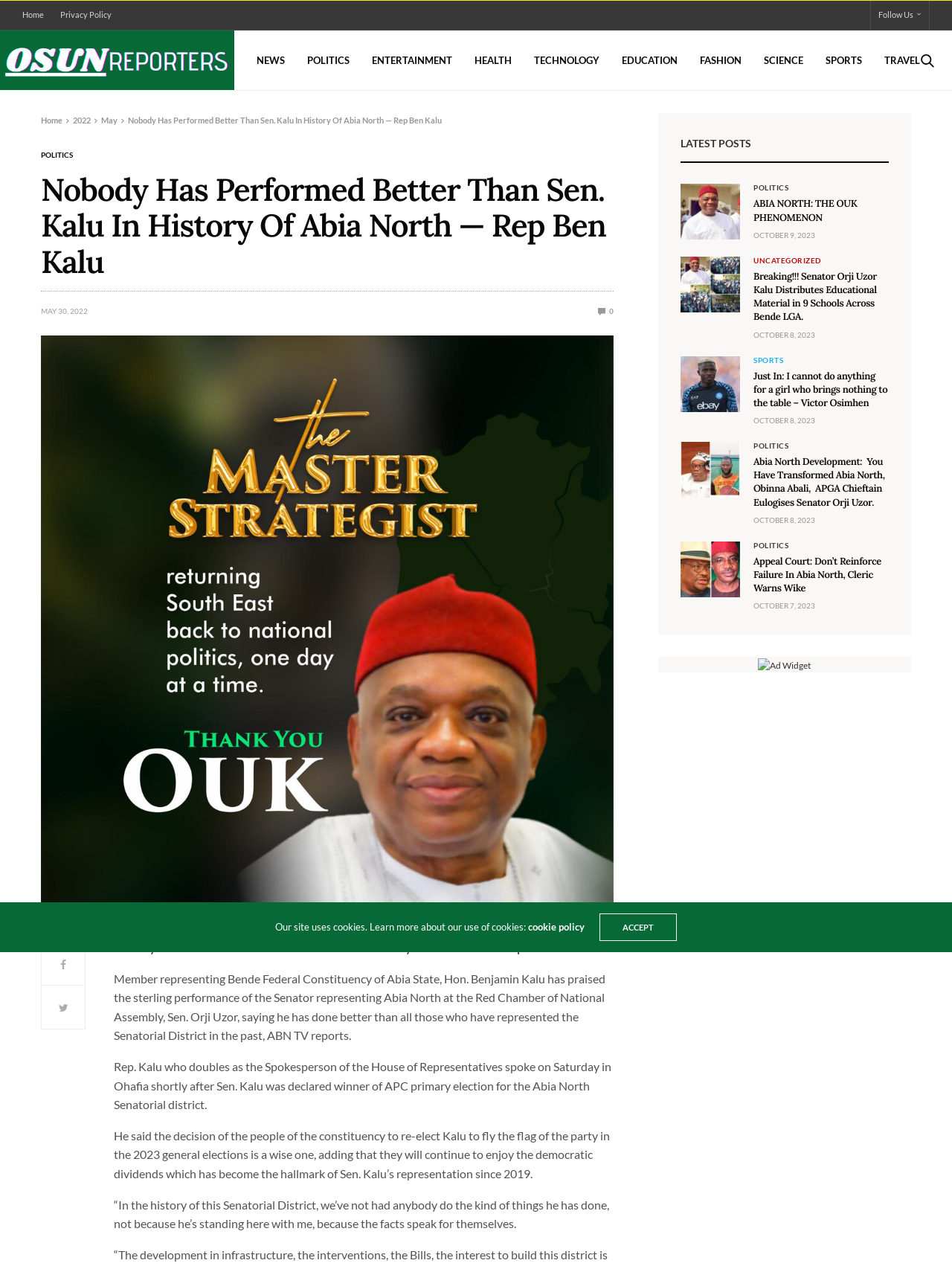What is the name of the website?
Please look at the screenshot and answer in one word or a short phrase.

Osun Reporters